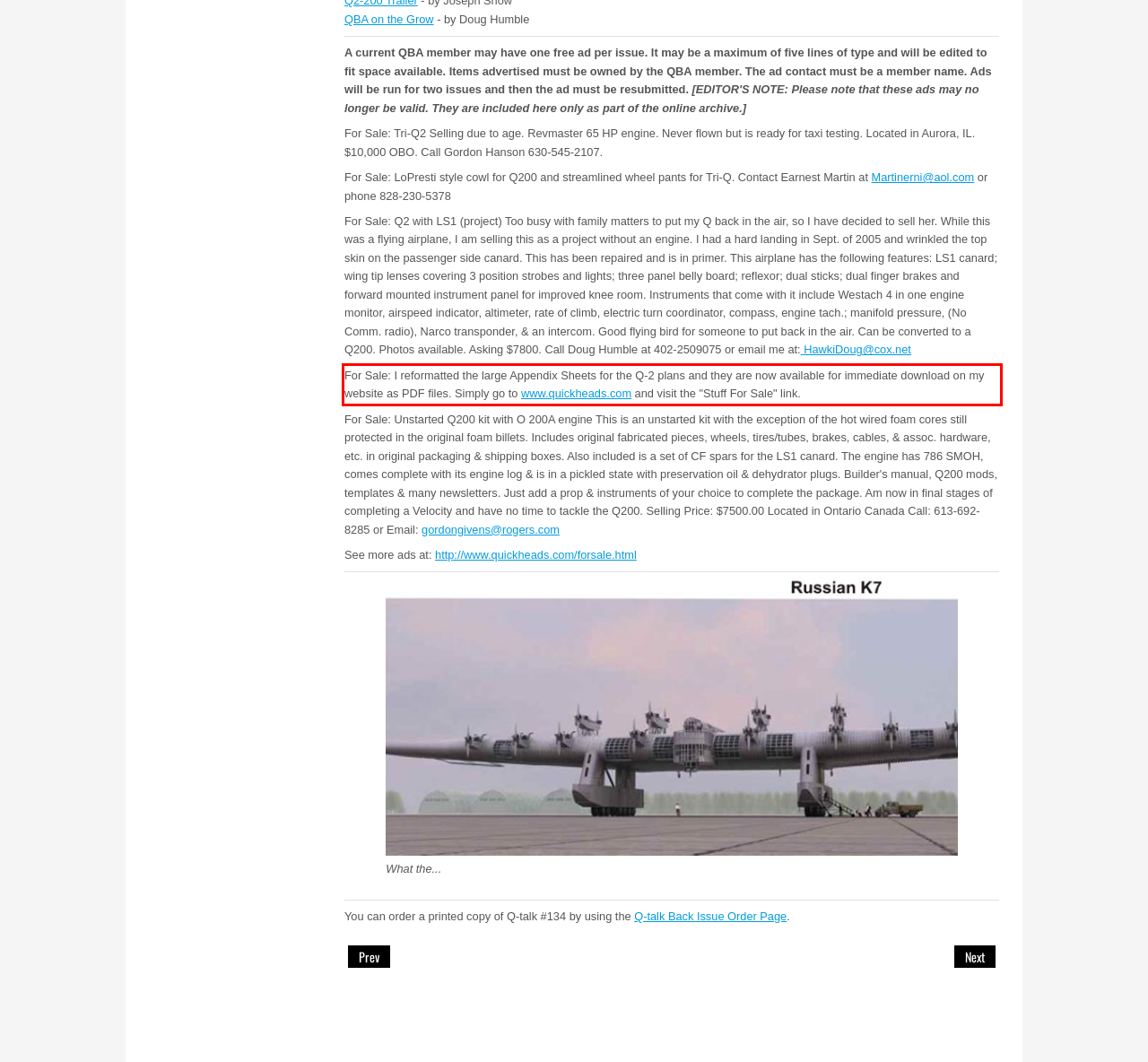You are provided with a screenshot of a webpage featuring a red rectangle bounding box. Extract the text content within this red bounding box using OCR.

For Sale: I reformatted the large Appendix Sheets for the Q-2 plans and they are now available for immediate download on my website as PDF files. Simply go to www.quickheads.com and visit the "Stuff For Sale" link.